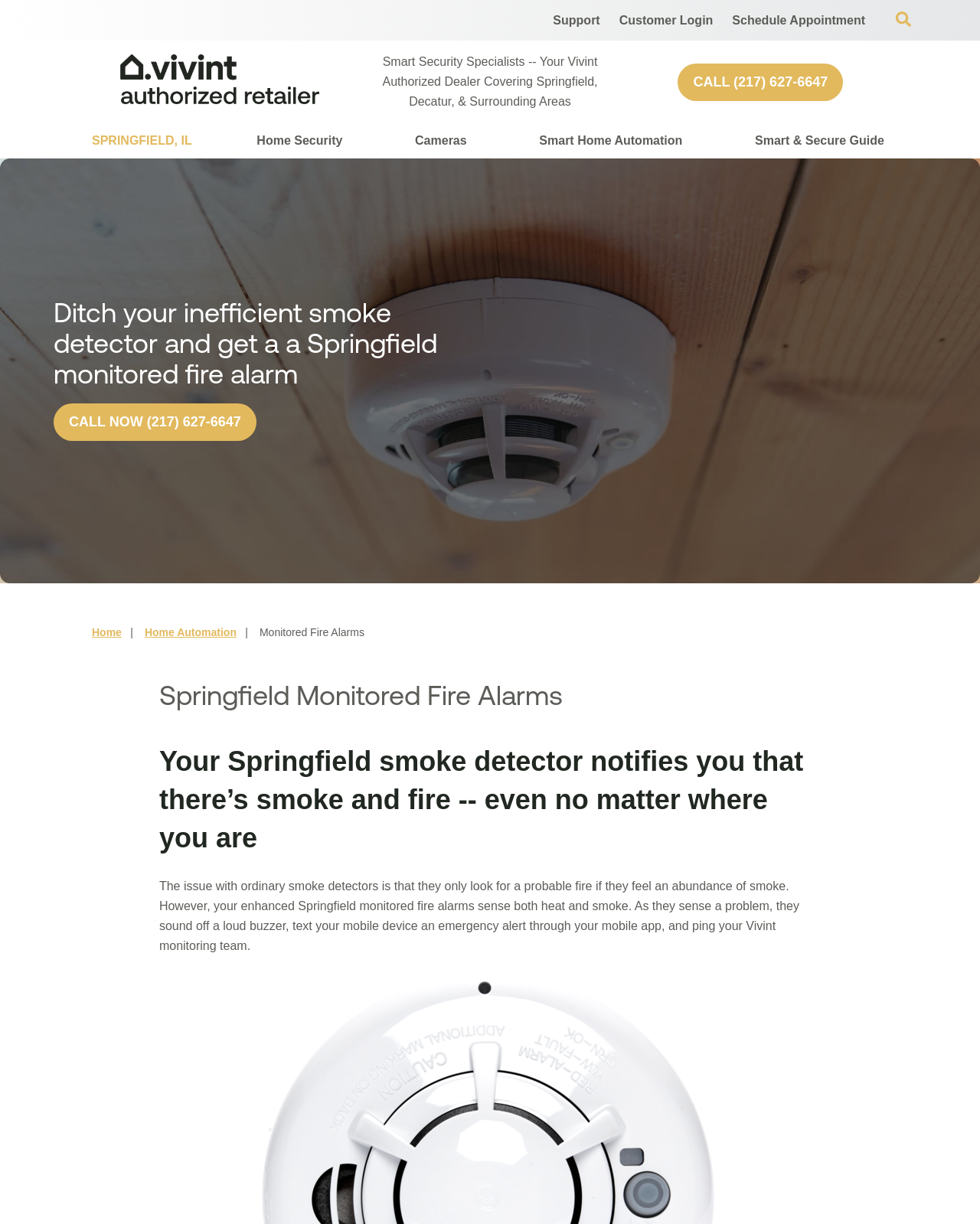Please identify the coordinates of the bounding box that should be clicked to fulfill this instruction: "Call (217) 627-6647".

[0.692, 0.052, 0.86, 0.082]